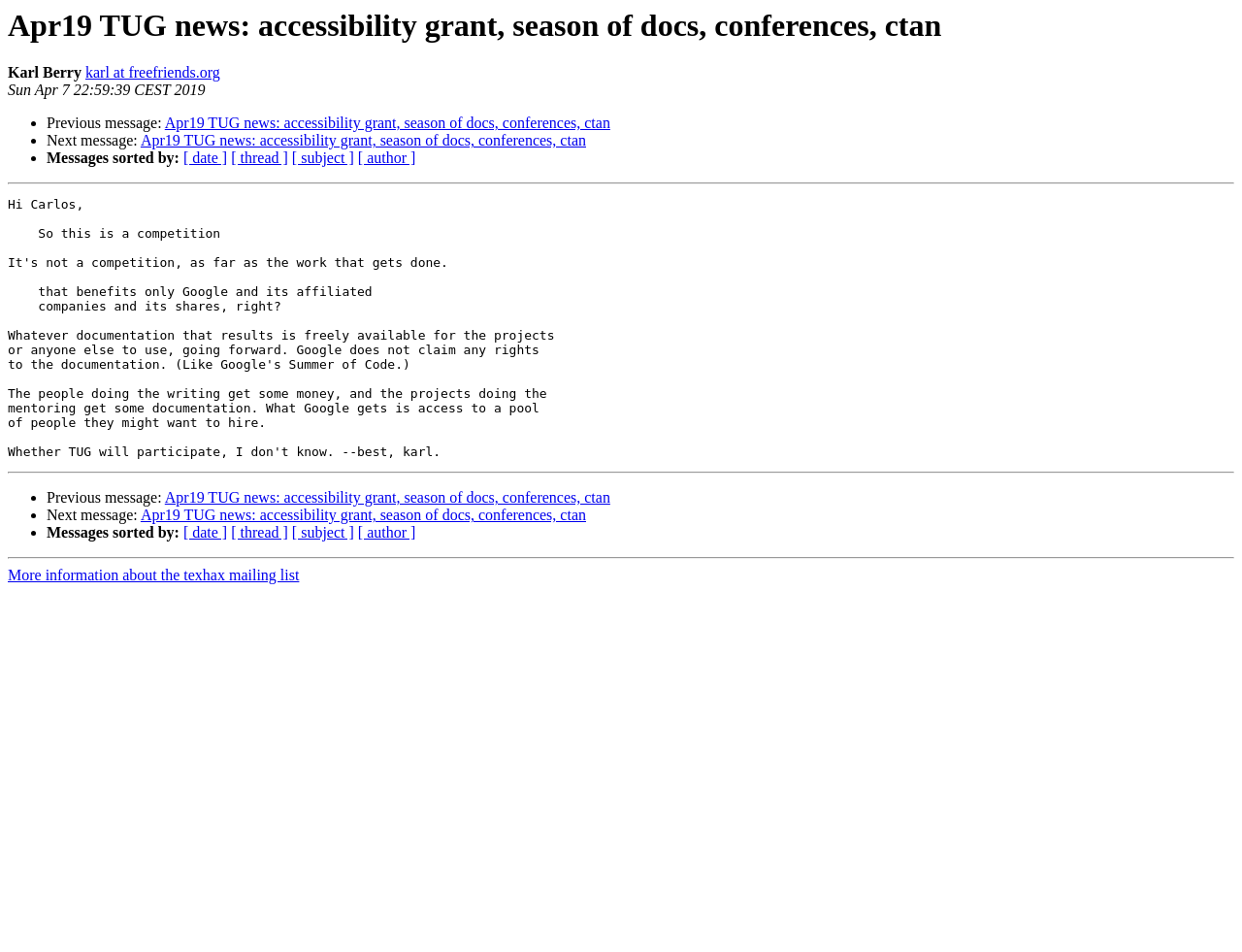Using the provided element description "[ date ]", determine the bounding box coordinates of the UI element.

[0.148, 0.157, 0.183, 0.175]